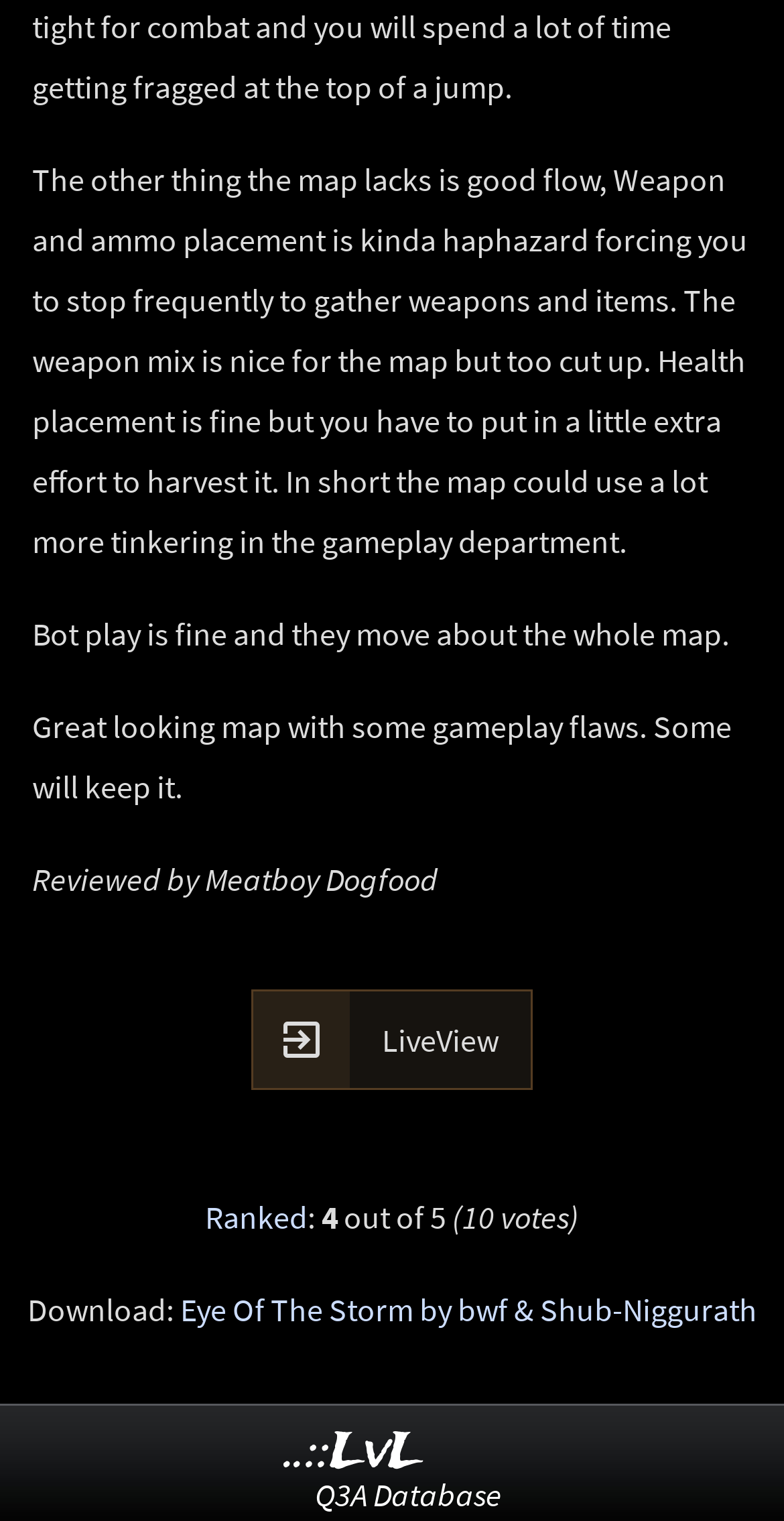Answer briefly with one word or phrase:
How many votes did the map receive?

10 votes